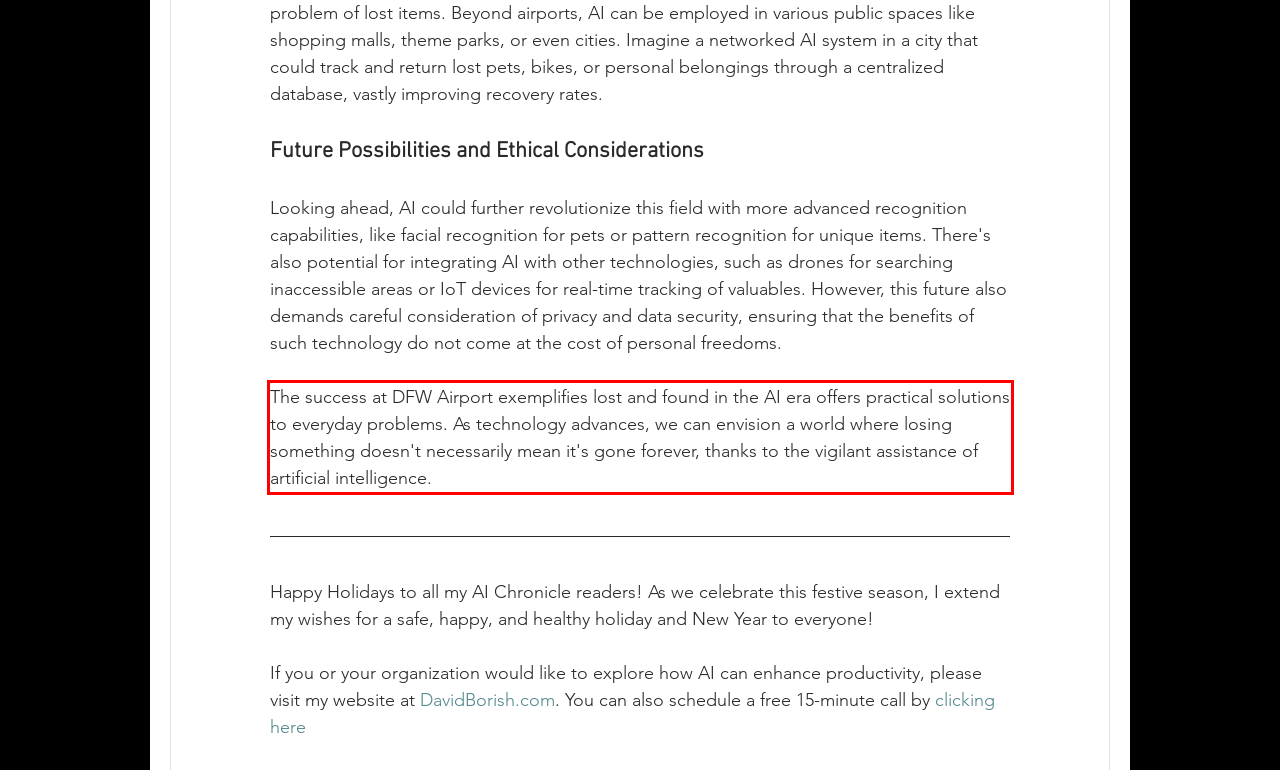Inspect the webpage screenshot that has a red bounding box and use OCR technology to read and display the text inside the red bounding box.

The success at DFW Airport exemplifies lost and found in the AI era offers practical solutions to everyday problems. As technology advances, we can envision a world where losing something doesn't necessarily mean it's gone forever, thanks to the vigilant assistance of artificial intelligence.